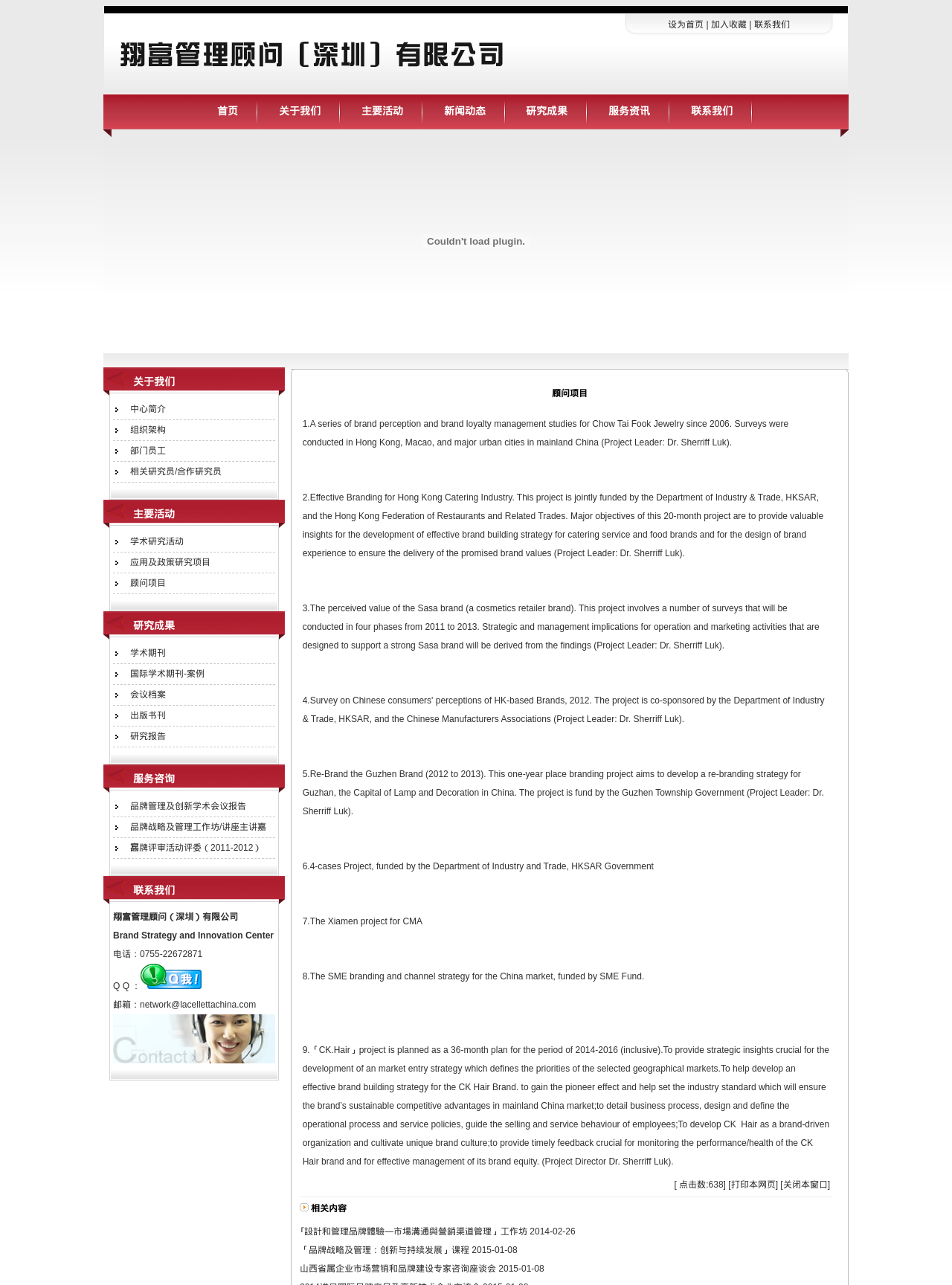Provide your answer in a single word or phrase: 
How many tables are there in the webpage?

5